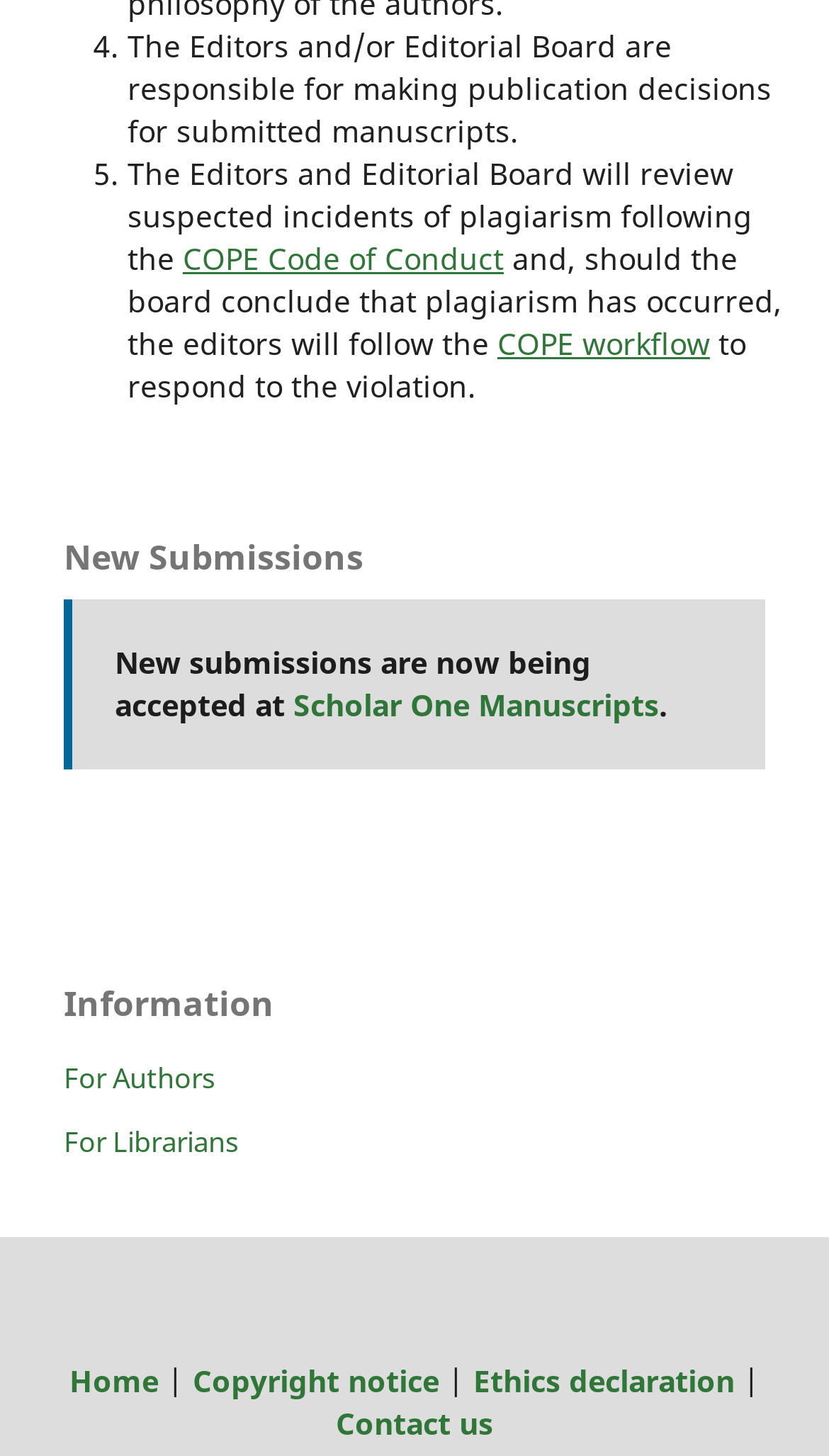What are the different sections available in the sidebar?
Please look at the screenshot and answer in one word or a short phrase.

New Submissions, Information